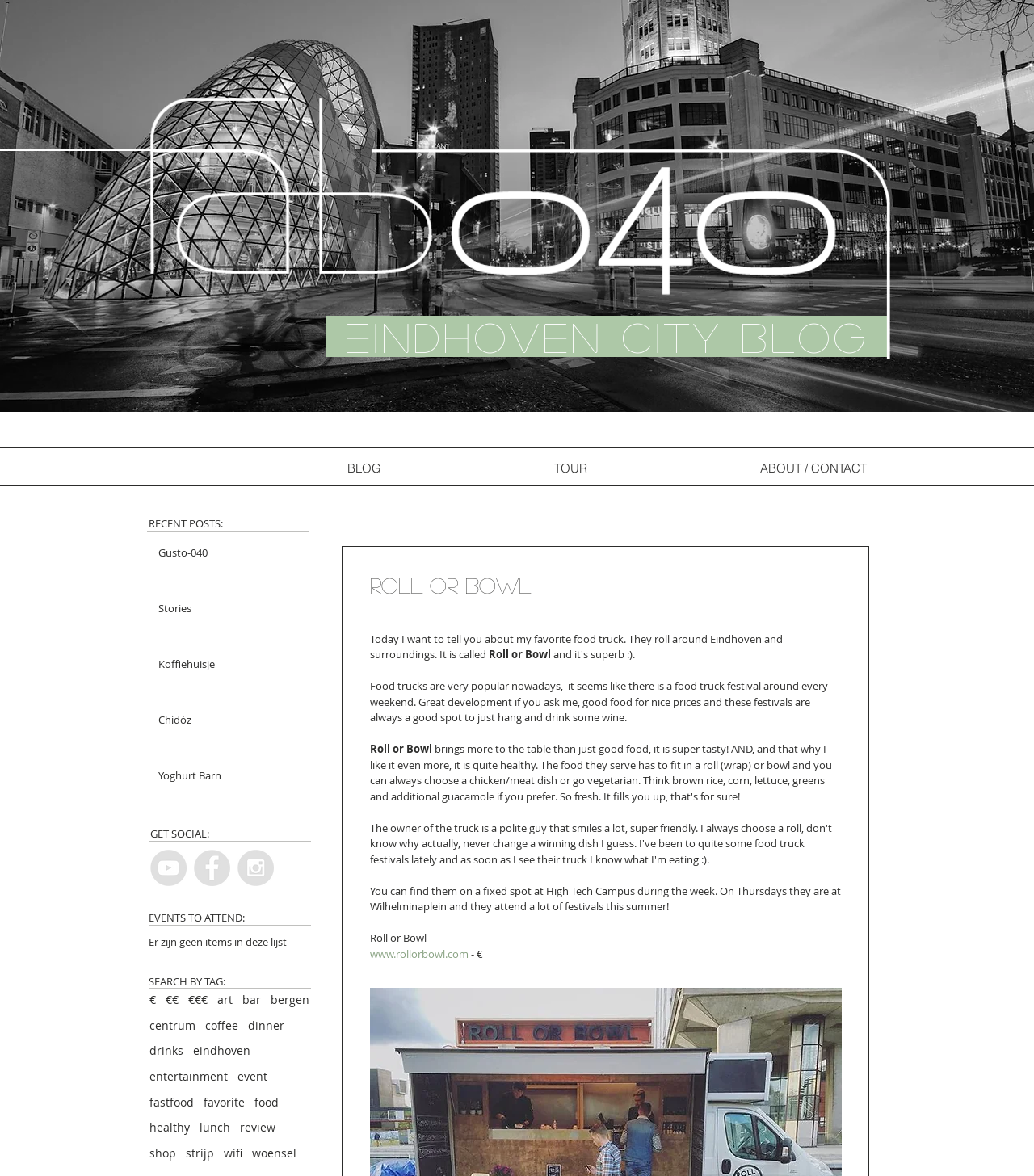Determine the bounding box coordinates of the region that needs to be clicked to achieve the task: "Check the 'Roll or Bowl' food truck website".

[0.357, 0.804, 0.453, 0.817]